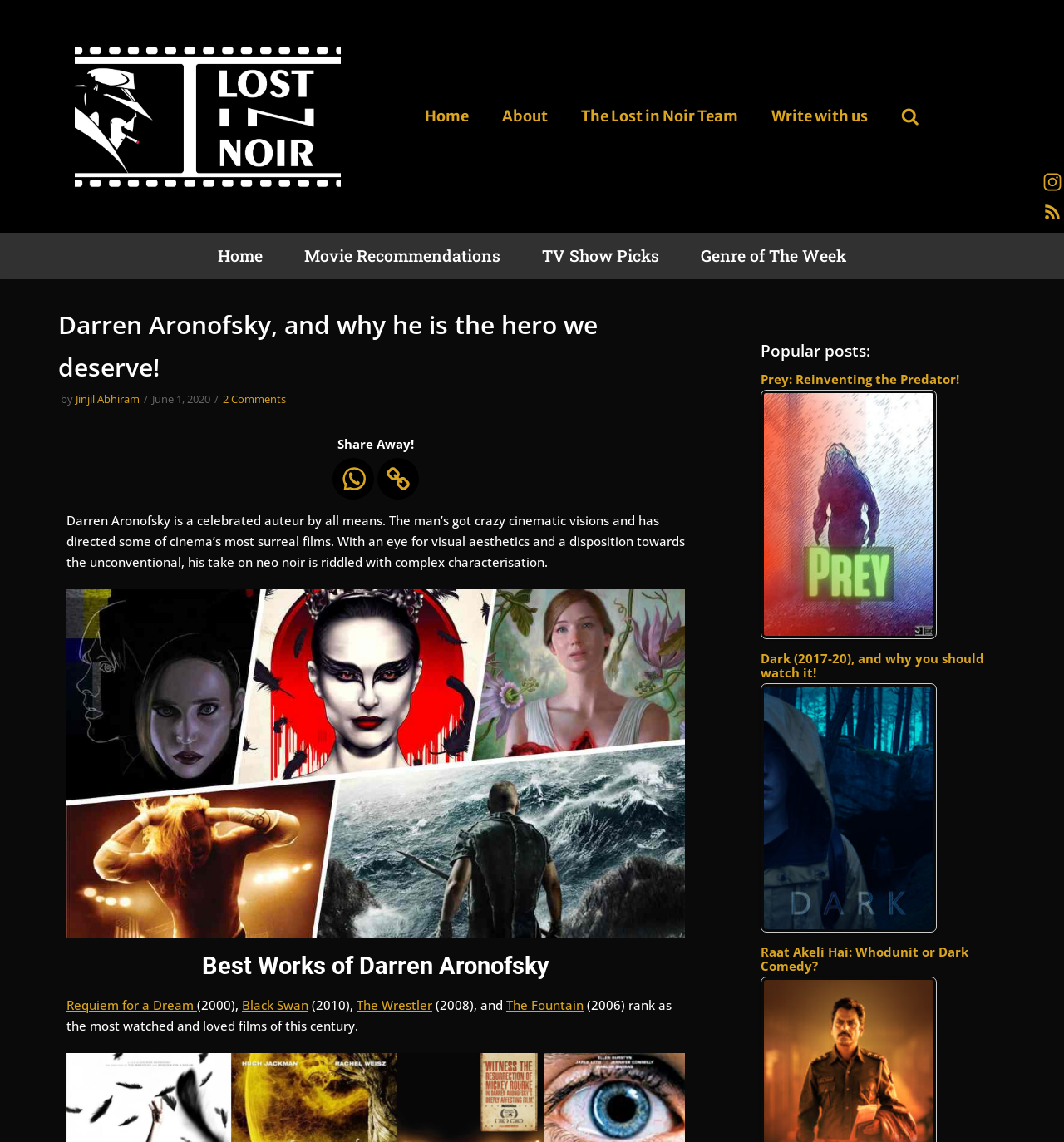Locate the bounding box coordinates of the element that should be clicked to fulfill the instruction: "View the 'Prey: Reinventing the Predator!' post".

[0.715, 0.326, 0.945, 0.341]